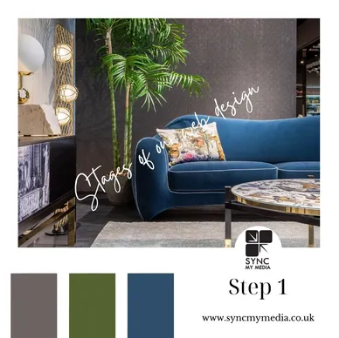Use one word or a short phrase to answer the question provided: 
What colors are in the color palette?

Gray, green, and blue